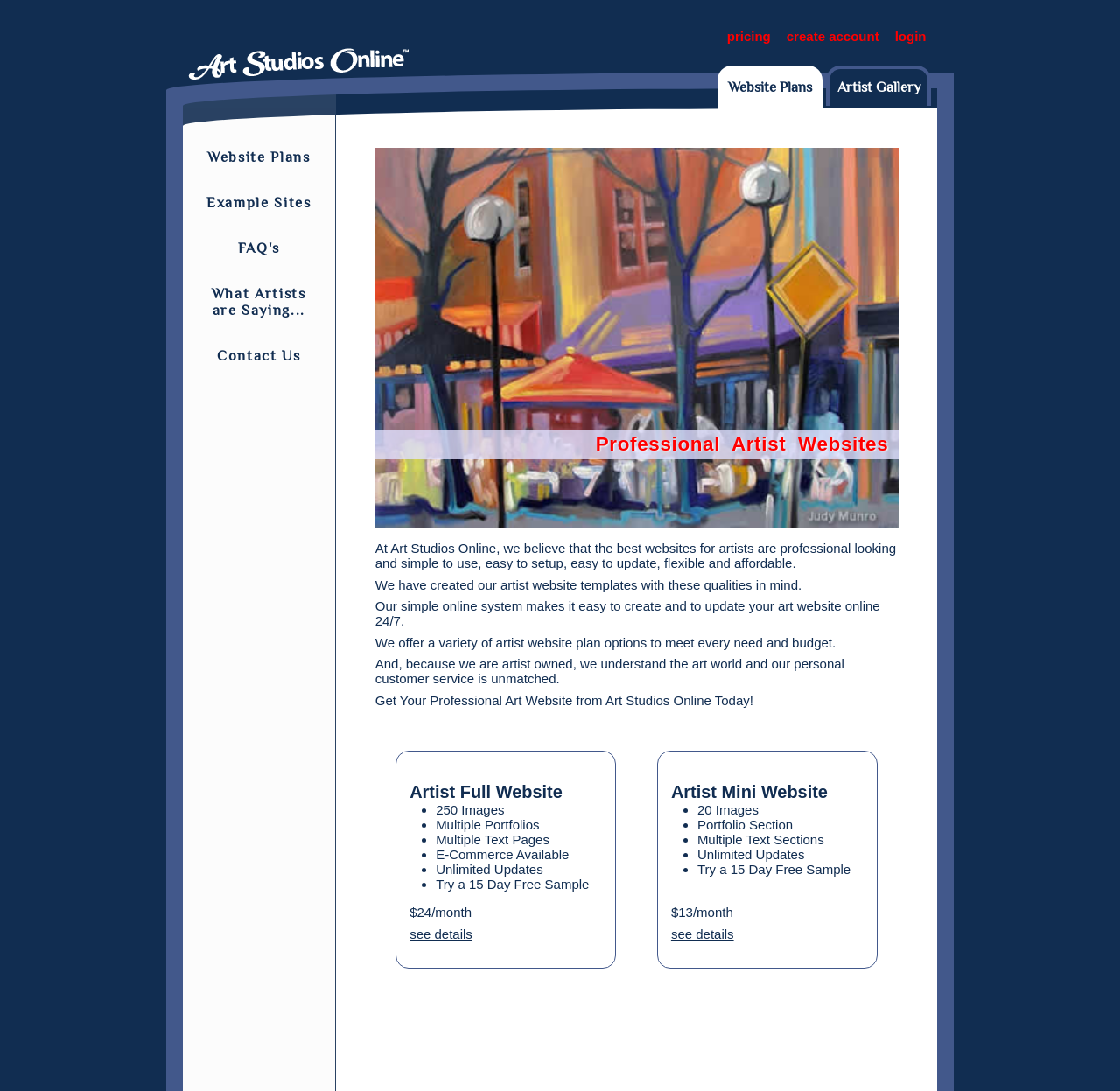Provide a thorough description of the webpage's content and layout.

The webpage is about Art Studios Online, a platform that offers professional and affordable websites for artists. At the top, there is a logo and a navigation menu with links to "Pricing", "Create Account", and "Login". Below the navigation menu, there are two main sections: "Website Plans" and "Artist Gallery".

The "Website Plans" section is divided into two columns, each describing a different plan: "Artist Full Website" and "Artist Mini Website". The "Artist Full Website" plan is priced at $24/month and offers features such as 250 images, multiple portfolios, multiple text pages, e-commerce availability, and unlimited updates. The "Artist Mini Website" plan is priced at $13/month and offers features such as 20 images, a portfolio section, multiple text sections, and unlimited updates. Each plan has a "See Details" link for more information.

In the middle of the page, there is a section with a heading "At Art Studios Online, we believe..." that describes the platform's philosophy and approach to creating websites for artists. This section includes a image with a caption "Great Customer Service" and several paragraphs of text that explain the benefits of using Art Studios Online.

At the bottom of the page, there are links to "FAQ's", "What Artists are Saying...", and "Contact Us". Overall, the webpage is well-organized and easy to navigate, with clear headings and concise text that effectively communicates the platform's offerings and benefits.